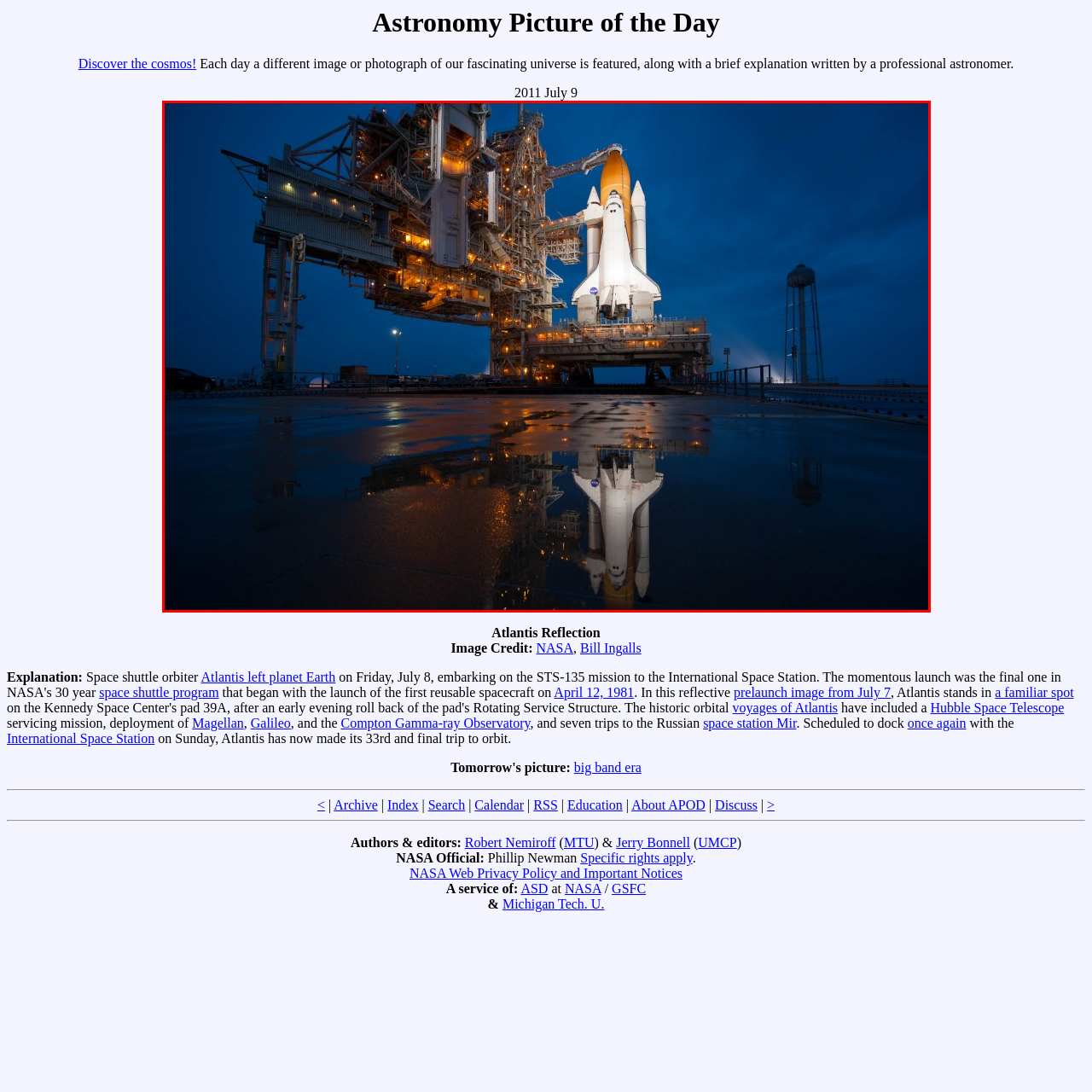Direct your attention to the section marked by the red bounding box and construct a detailed answer to the following question based on the image: What is the significance of the event depicted in the image?

The caption states that the image was taken 'just days before Atlantis' departure, a significant event marking the vehicle's final mission', which implies that the event depicted in the image is the final mission of the space shuttle Atlantis.